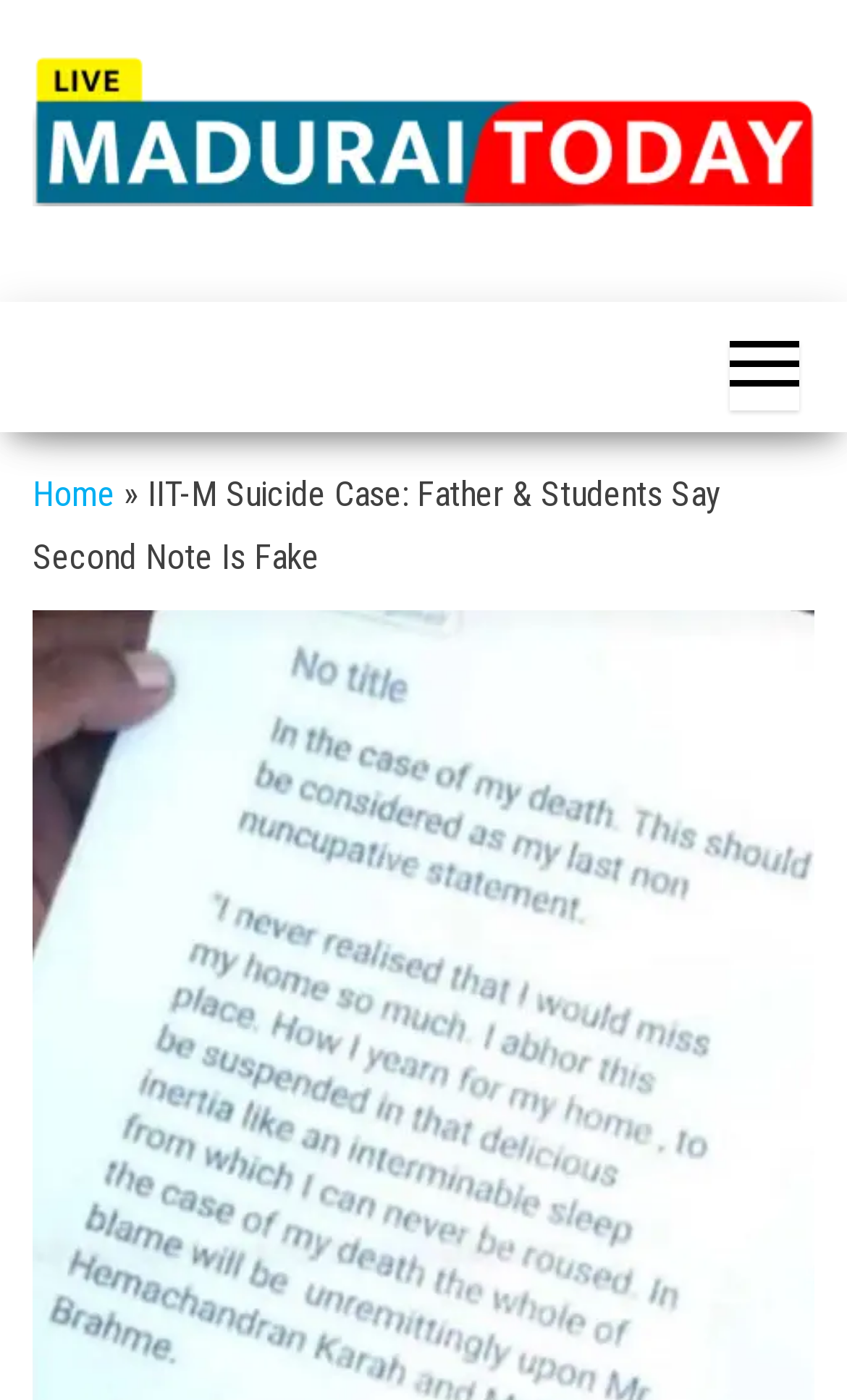Predict the bounding box of the UI element based on the description: "Home". The coordinates should be four float numbers between 0 and 1, formatted as [left, top, right, bottom].

[0.038, 0.338, 0.136, 0.367]